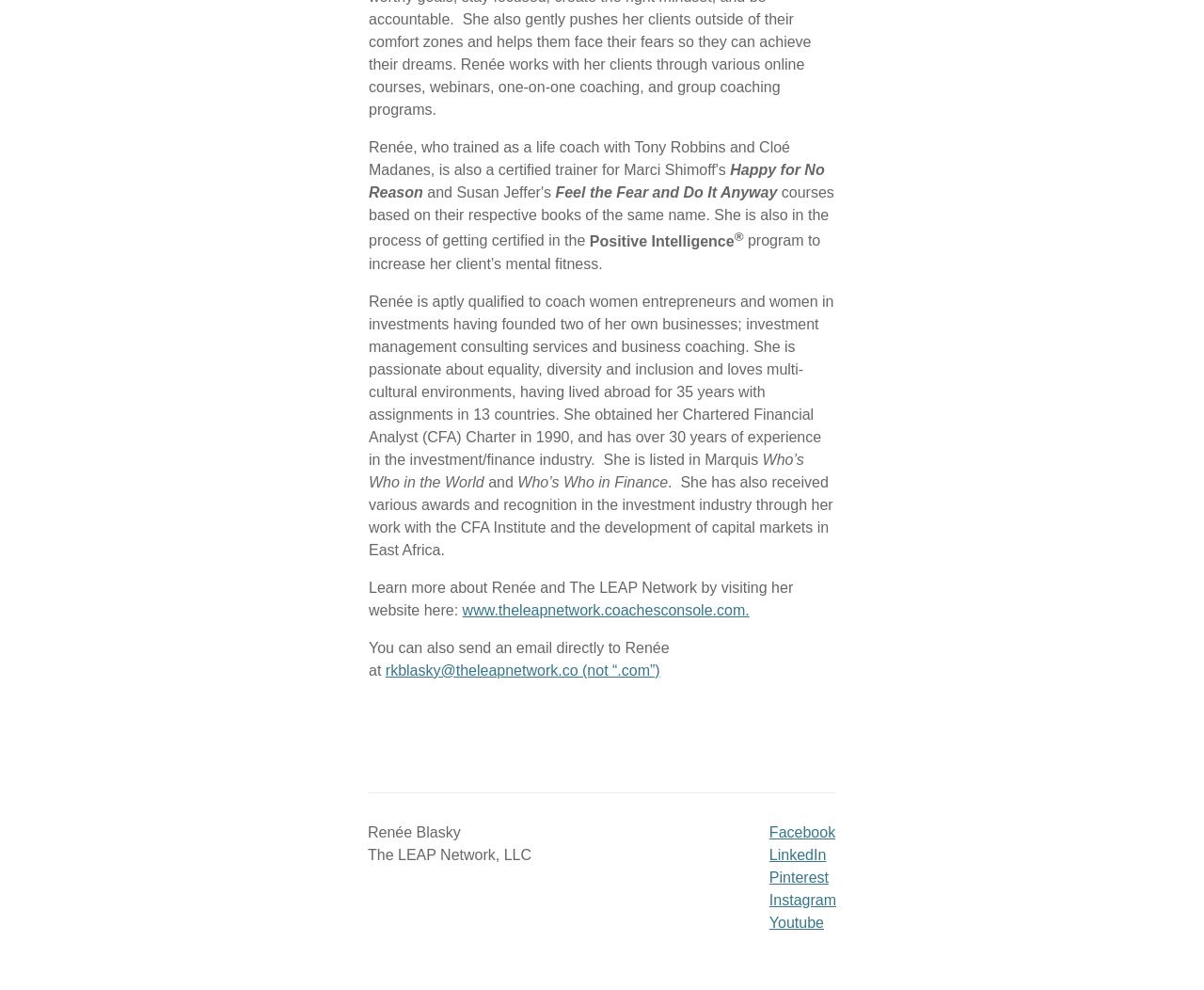Return the bounding box coordinates of the UI element that corresponds to this description: "Facebook". The coordinates must be given as four float numbers in the range of 0 and 1, [left, top, right, bottom].

[0.639, 0.832, 0.694, 0.849]